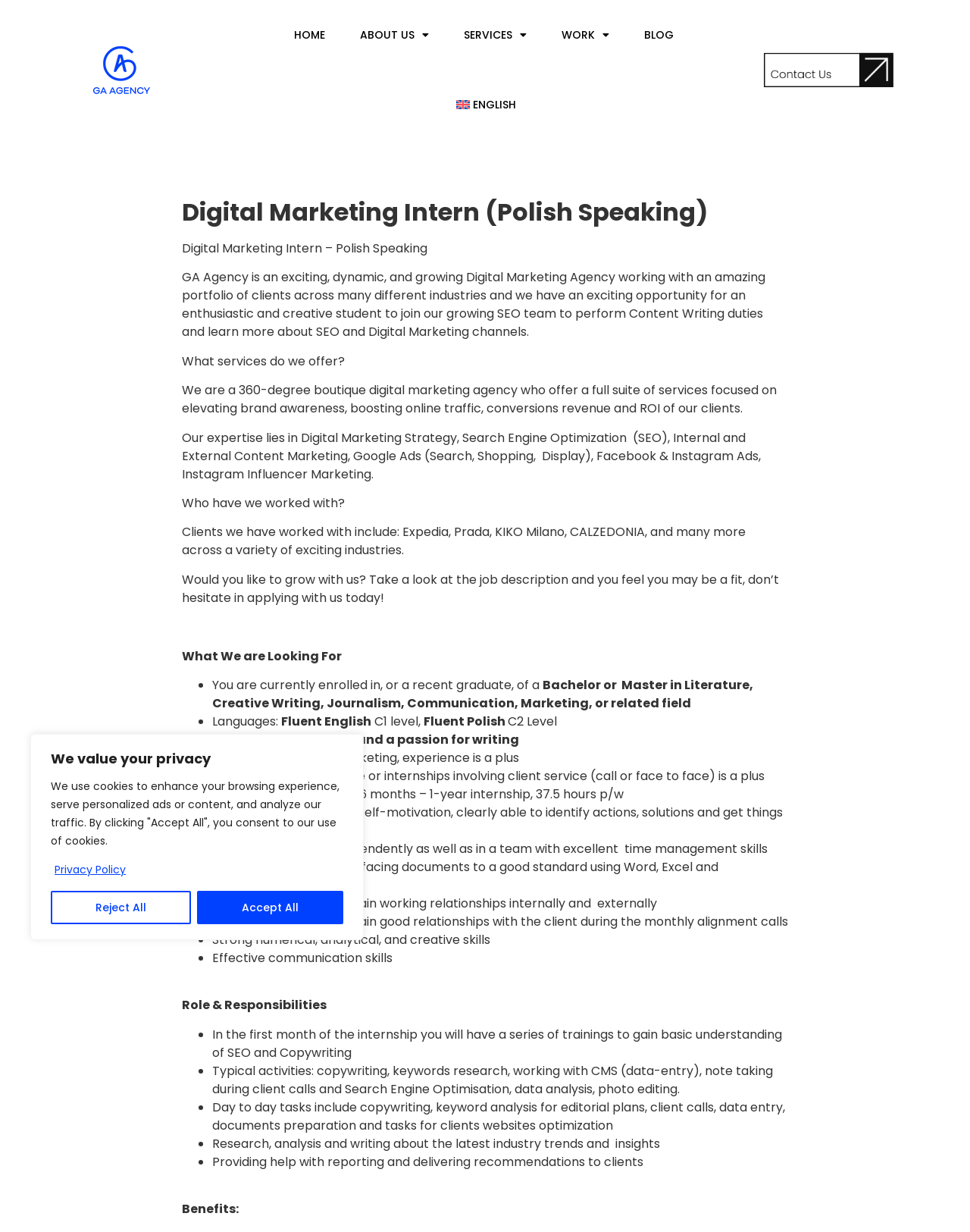Please locate the bounding box coordinates of the element that should be clicked to achieve the given instruction: "Click SERVICES".

[0.462, 0.0, 0.559, 0.057]